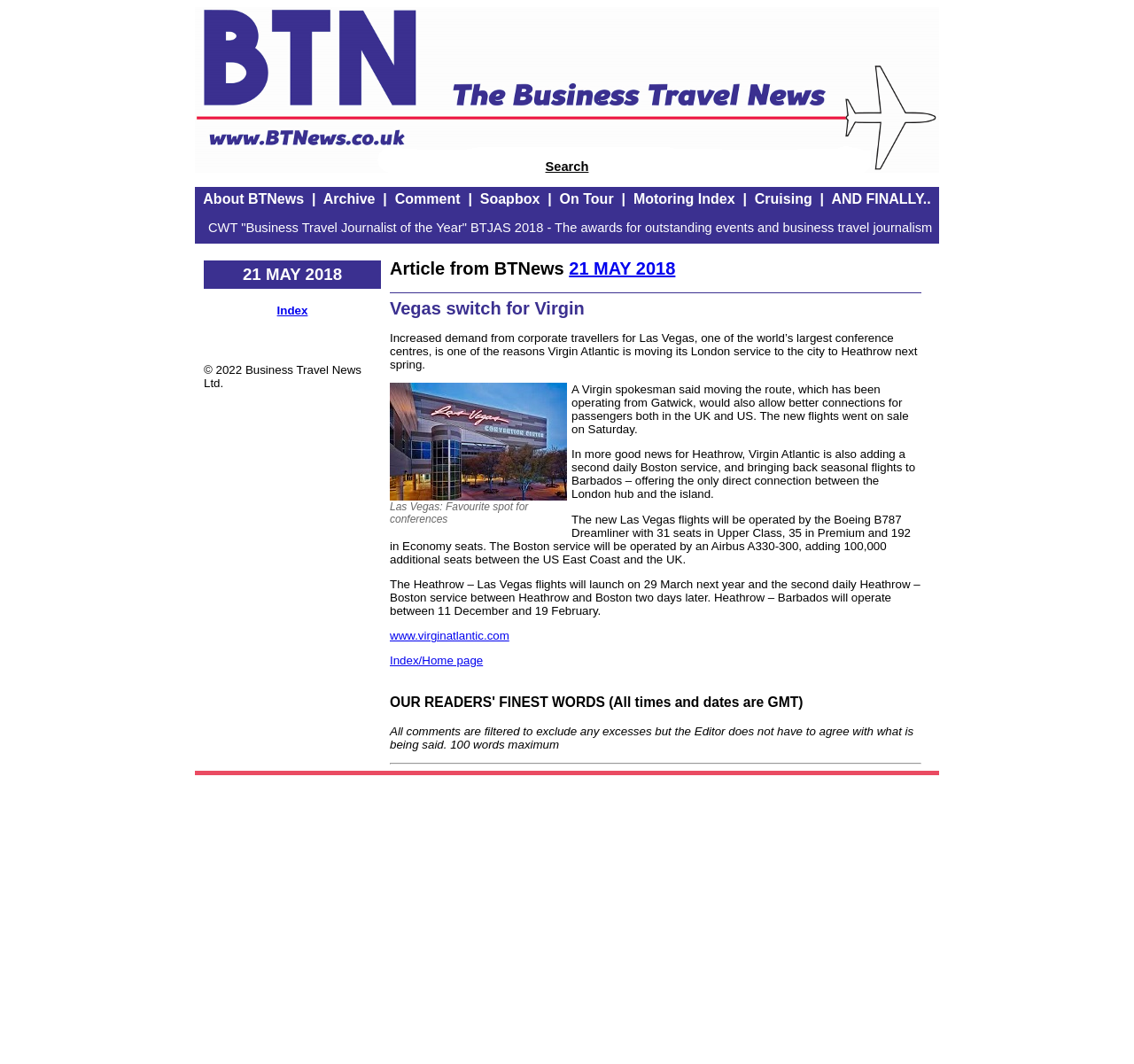Can you find the bounding box coordinates of the area I should click to execute the following instruction: "Visit the Virgin Atlantic website"?

[0.344, 0.591, 0.449, 0.604]